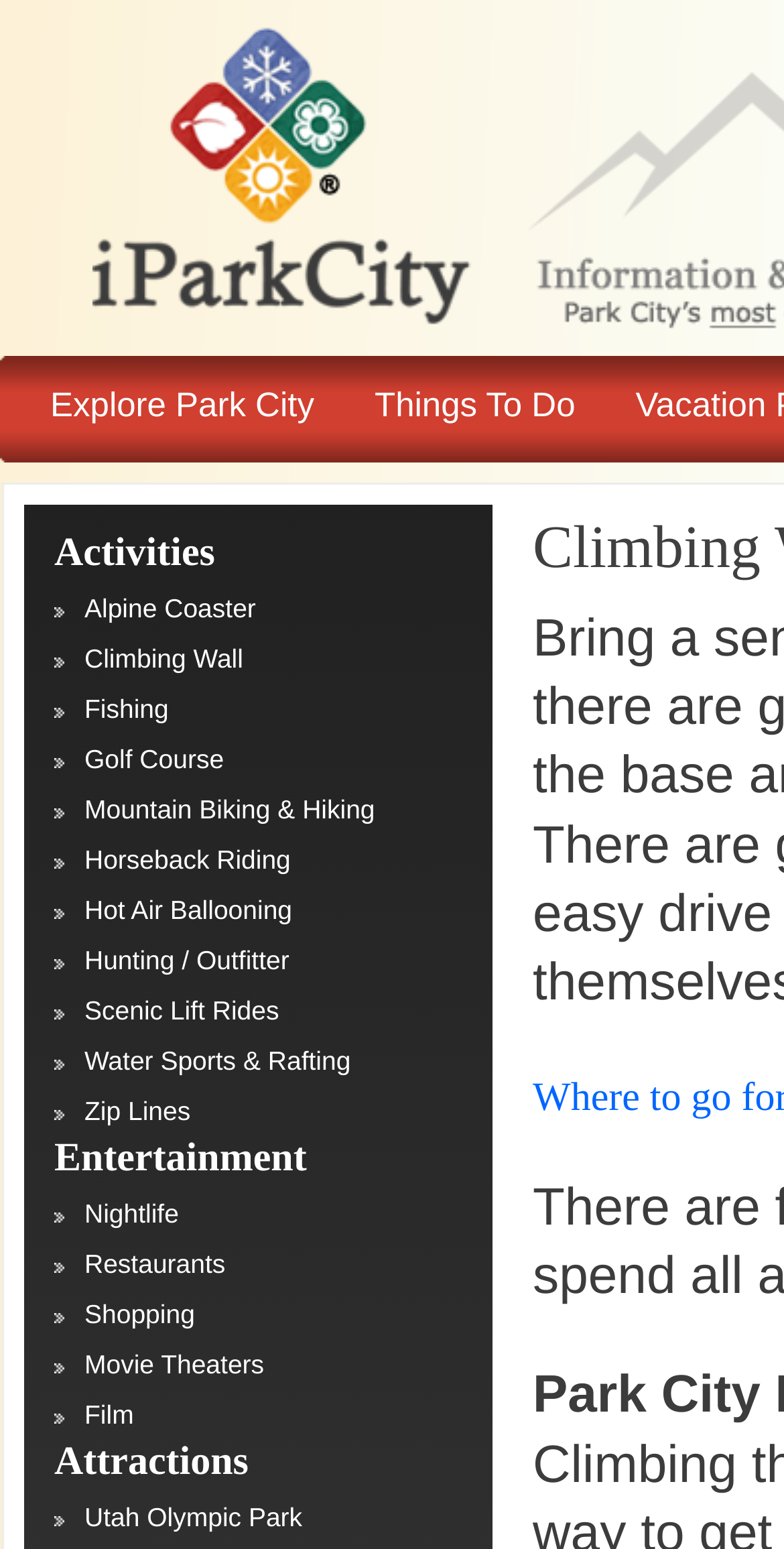What is the main category below 'Things To Do'?
Based on the image, respond with a single word or phrase.

Activities